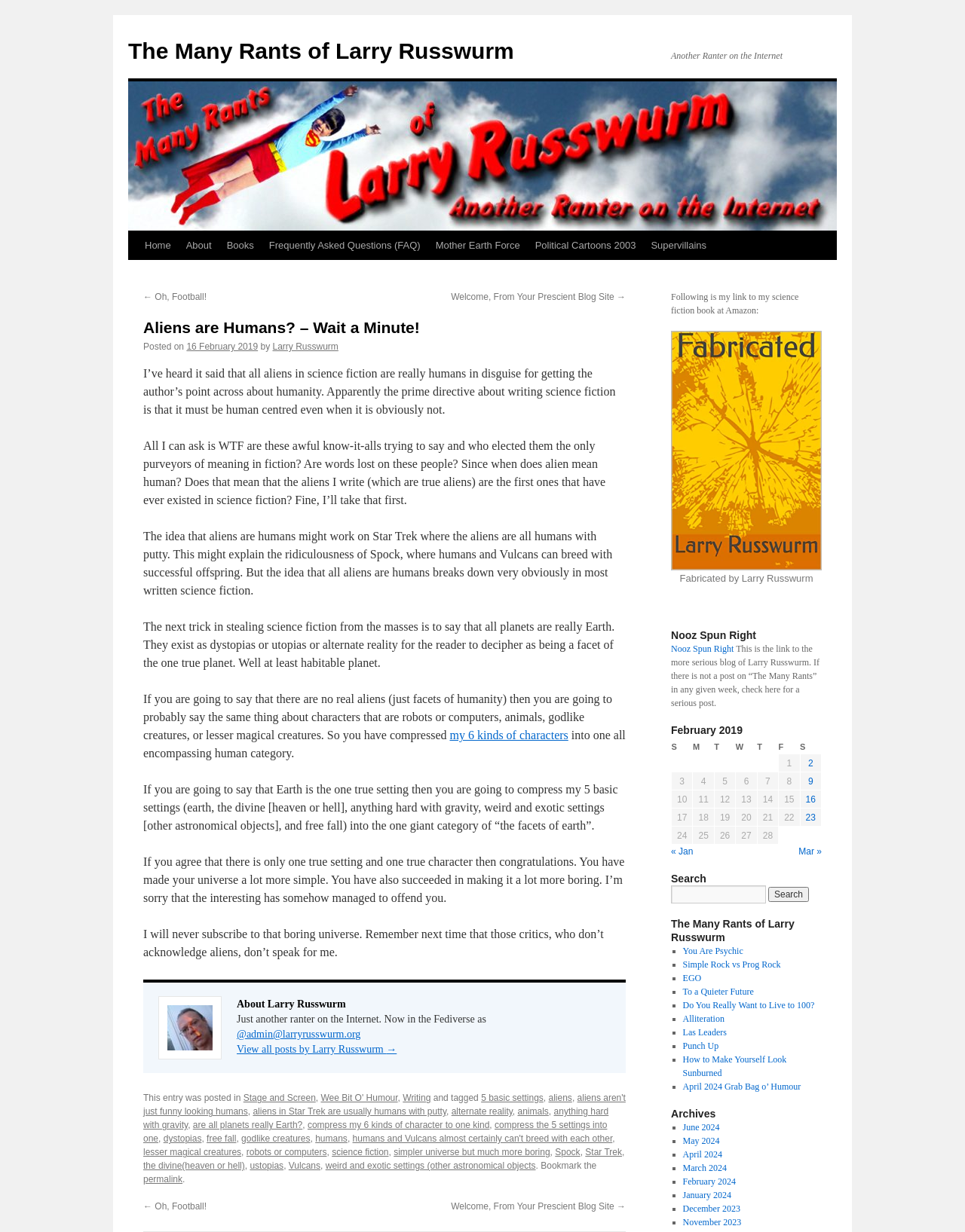Can you find the bounding box coordinates for the element to click on to achieve the instruction: "Read the 'Does Satoshi Own the Most Bitcoin?' article"?

None